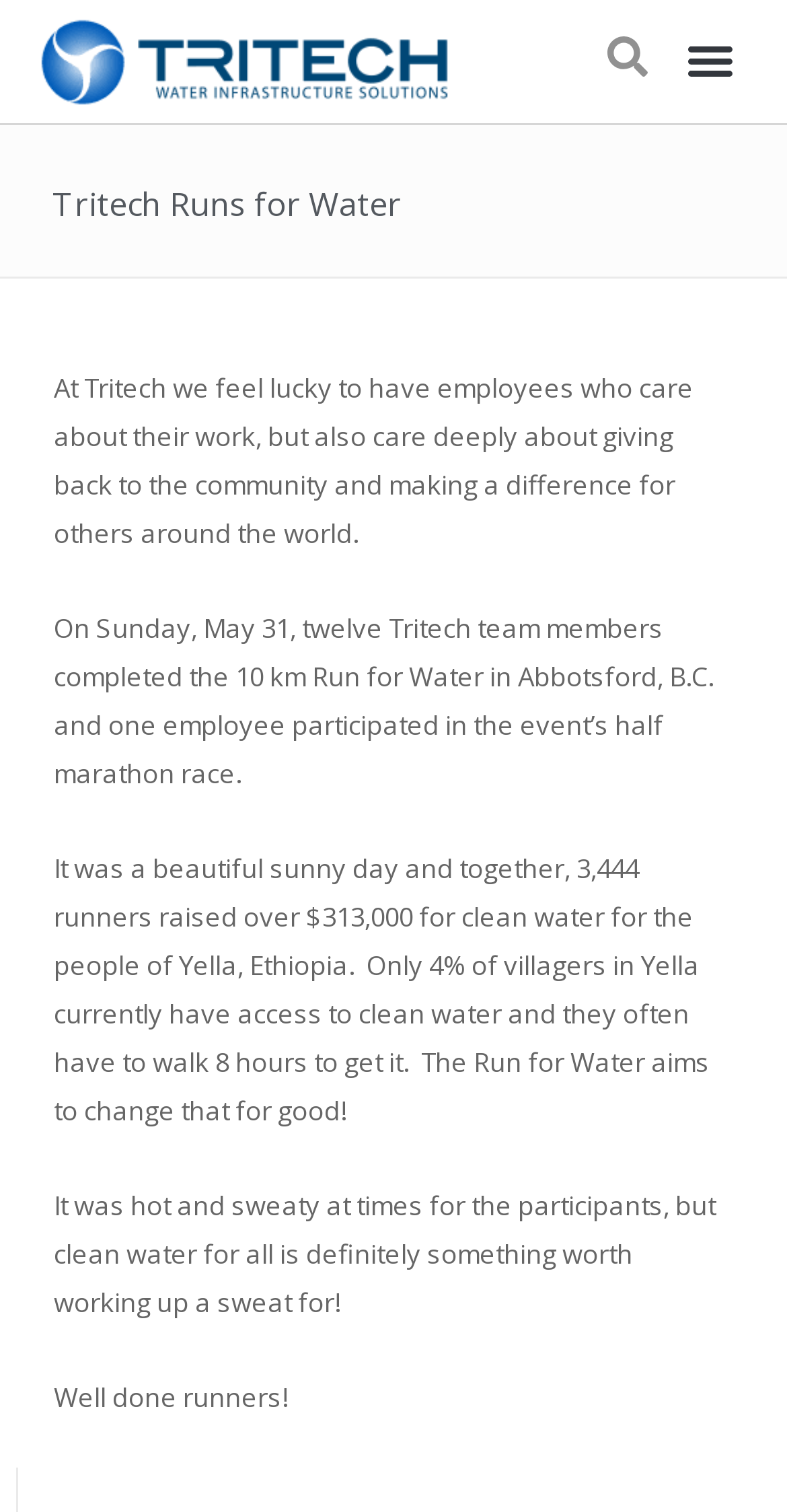Give a one-word or phrase response to the following question: How many hours do villagers in Yella have to walk to get clean water?

8 hours